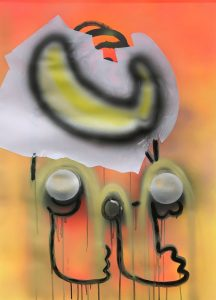What is the size of the artwork?
Based on the screenshot, give a detailed explanation to answer the question.

The caption provides the exact dimensions of the artwork, which are 109 centimeters in length and 79 centimeters in width, giving us an idea of the scale of the piece.